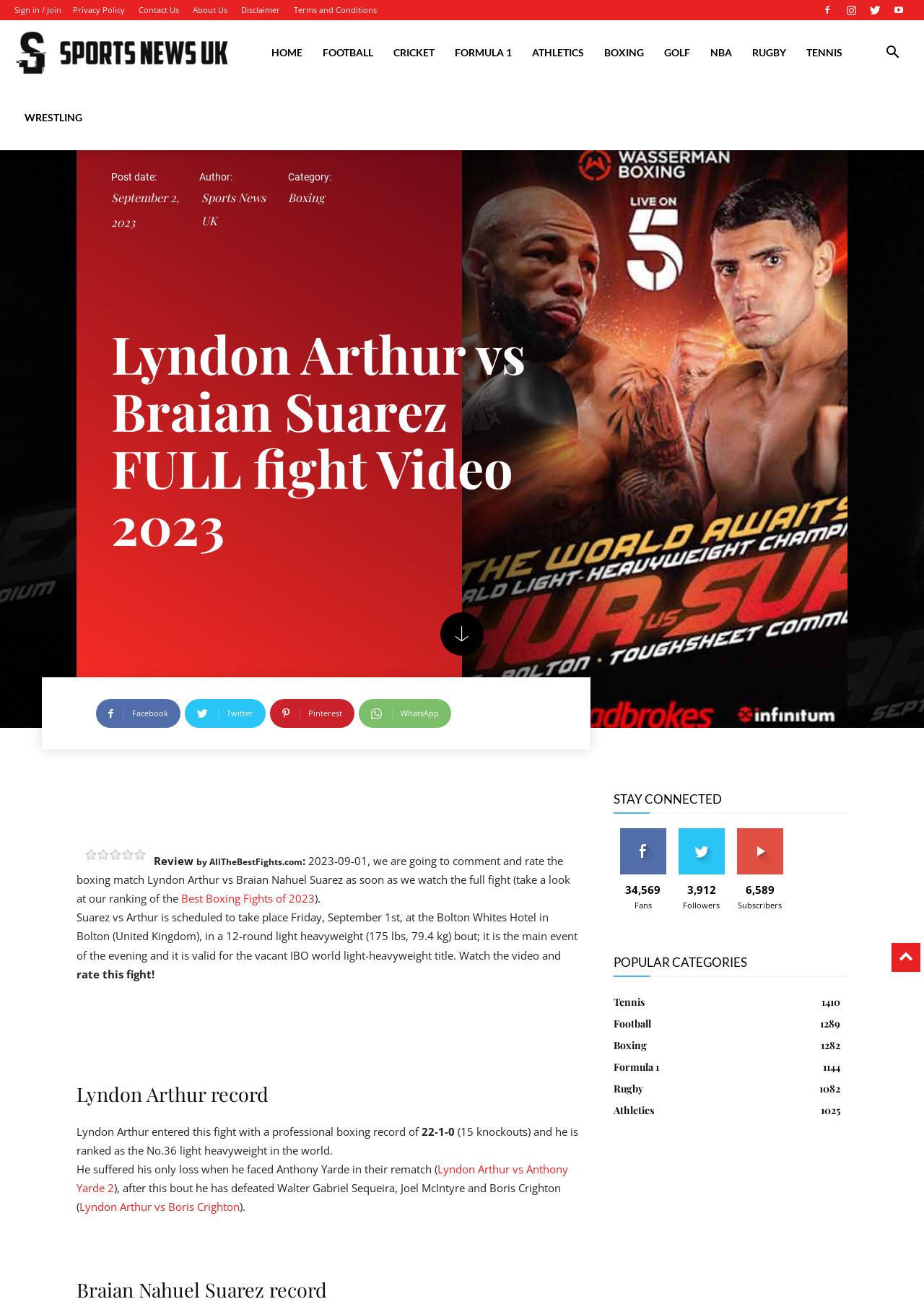Locate and extract the text of the main heading on the webpage.

Lyndon Arthur vs Braian Suarez FULL fight Video 2023